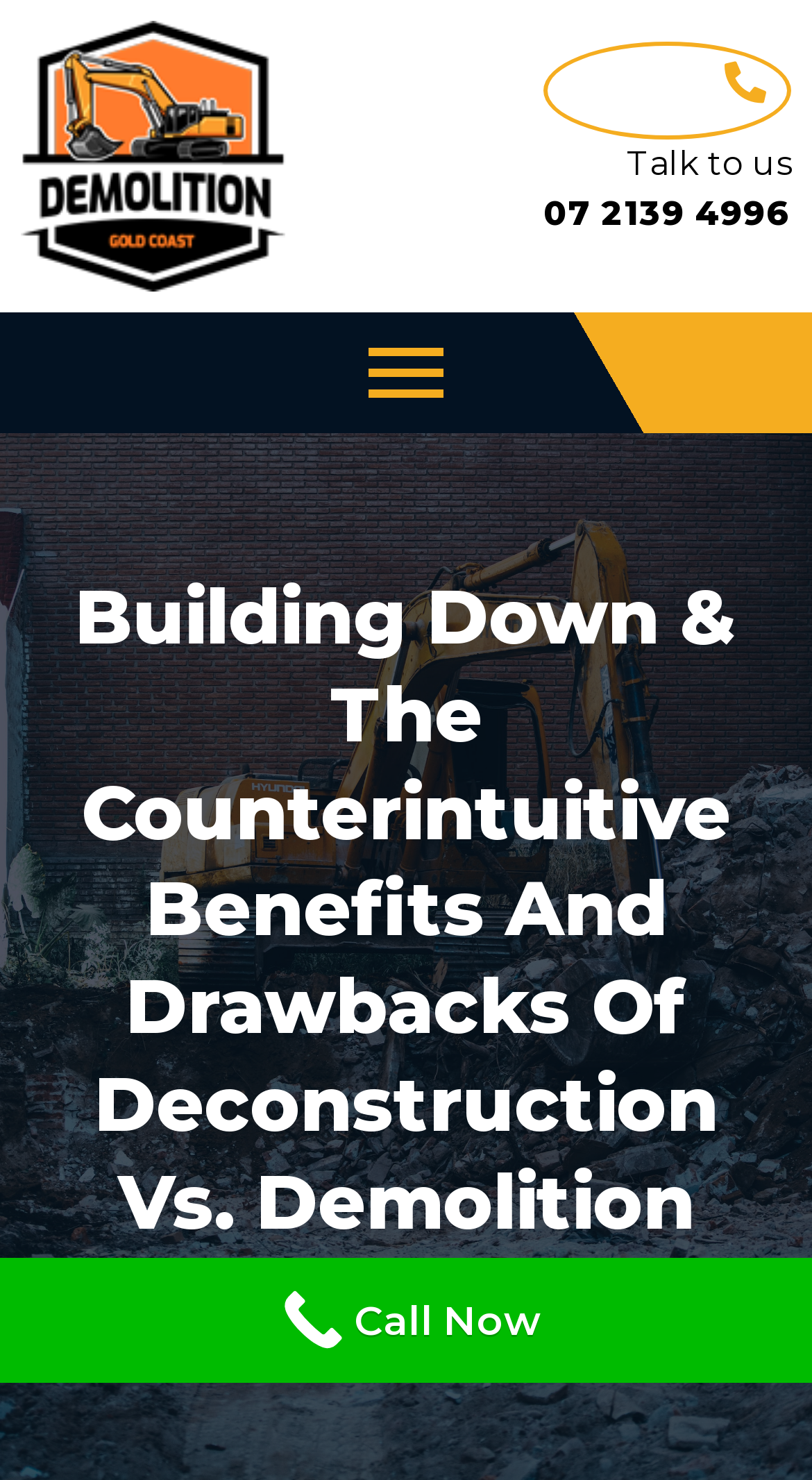Locate the primary headline on the webpage and provide its text.

Building Down & The Counterintuitive Benefits And Drawbacks Of Deconstruction Vs. Demolition